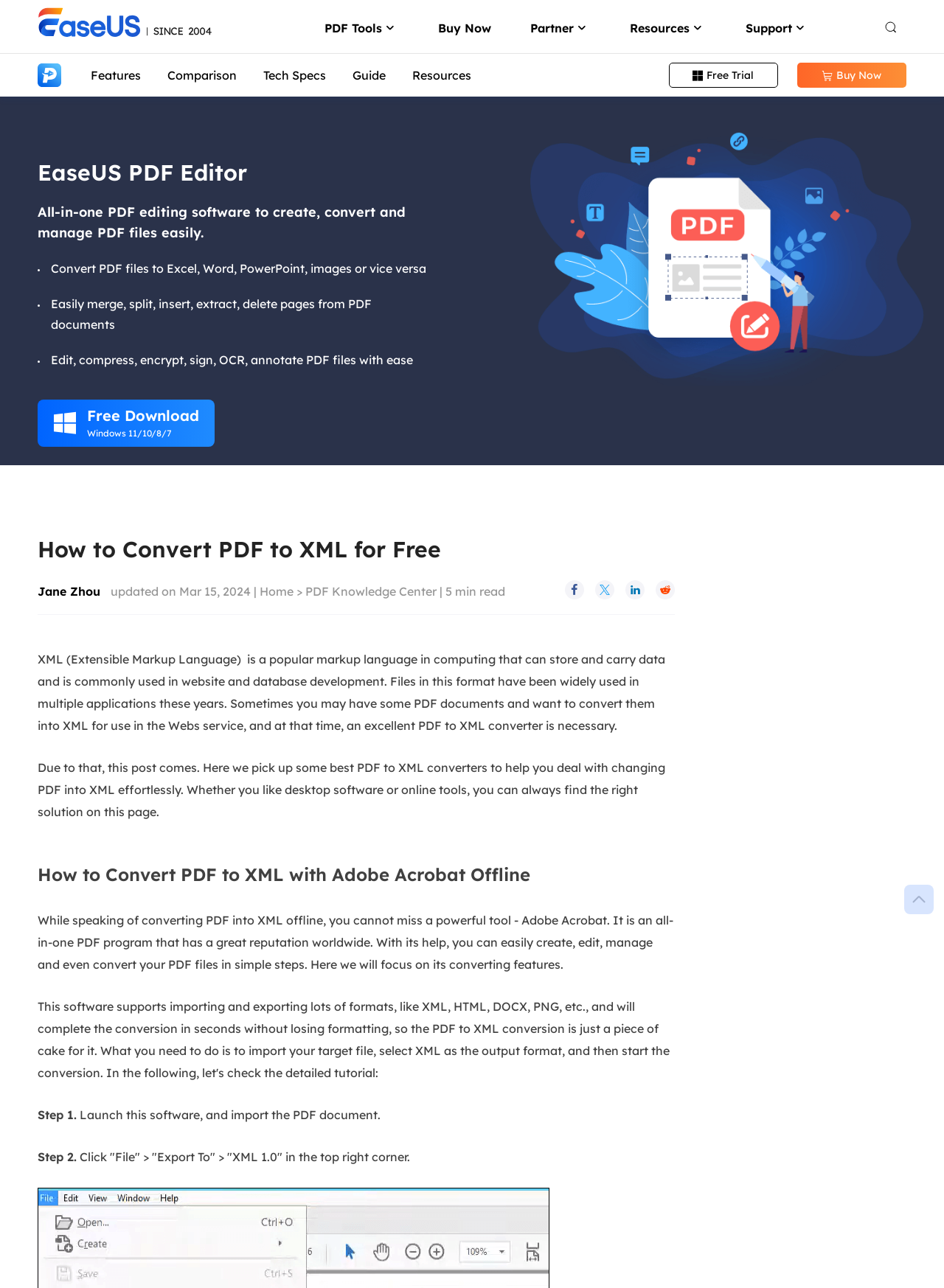Kindly determine the bounding box coordinates for the clickable area to achieve the given instruction: "Open the 'PDF Editor' page".

[0.374, 0.057, 0.607, 0.096]